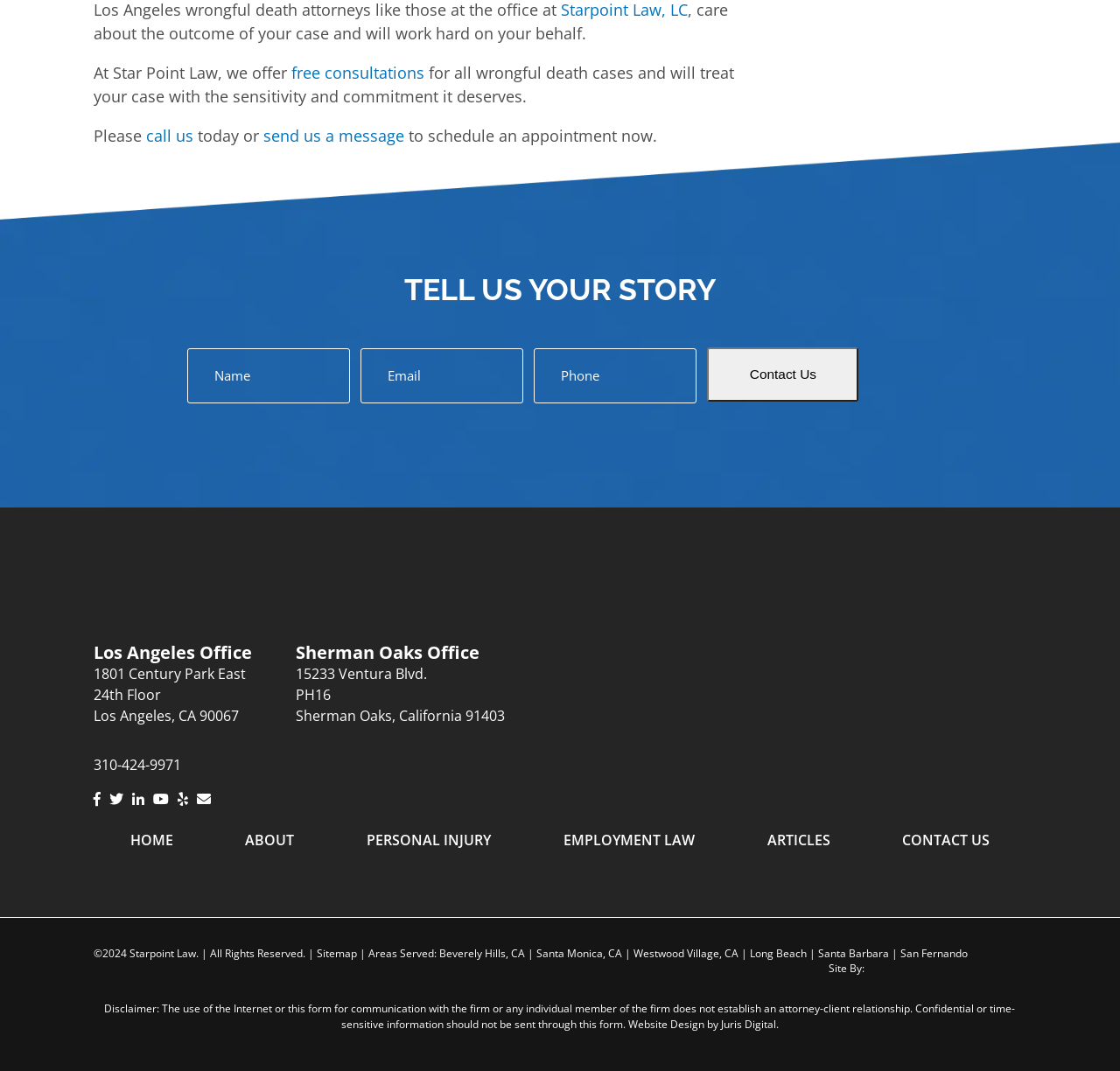Please identify the bounding box coordinates of the element's region that should be clicked to execute the following instruction: "Fill in the first text box". The bounding box coordinates must be four float numbers between 0 and 1, i.e., [left, top, right, bottom].

[0.167, 0.325, 0.312, 0.377]